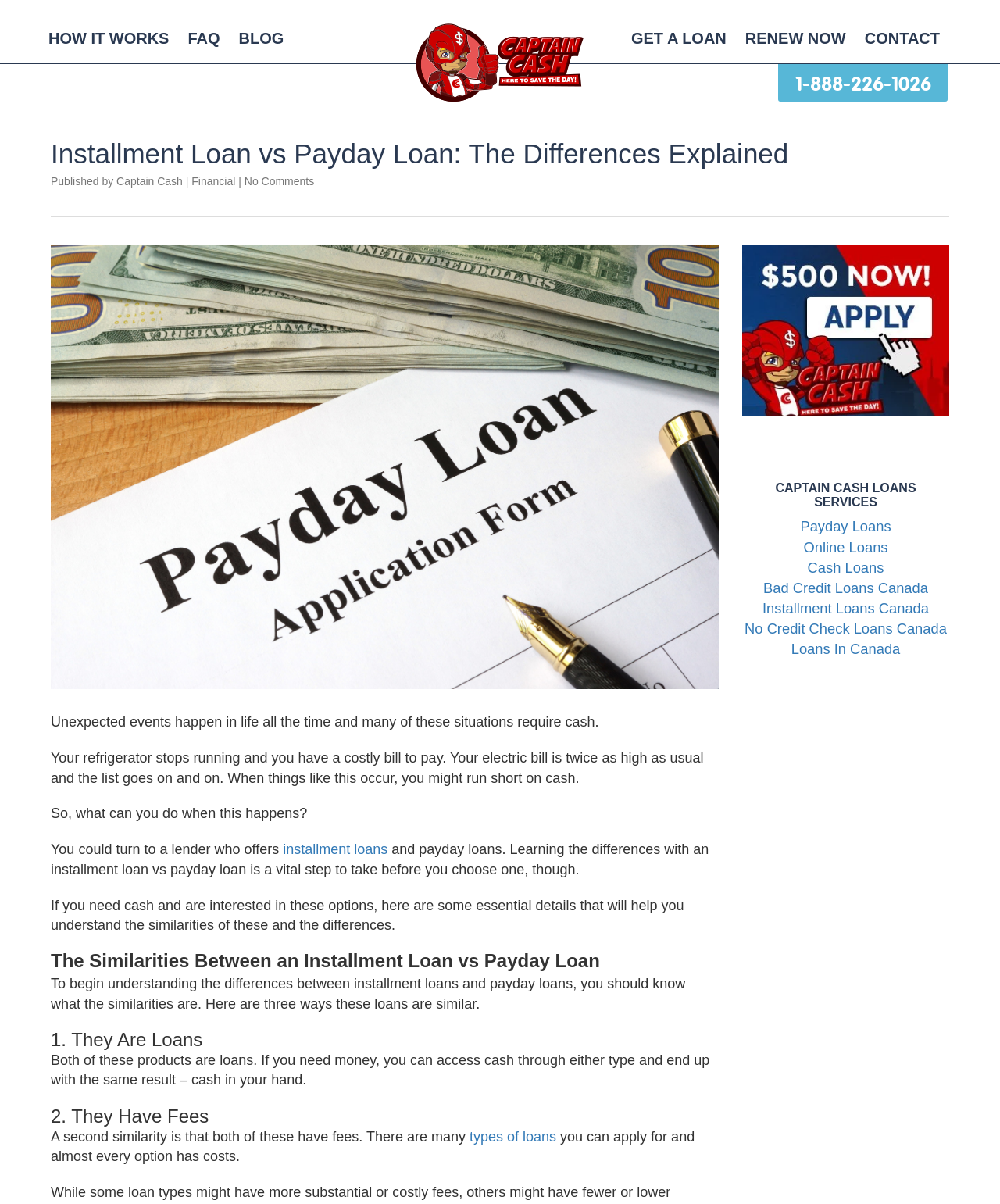Using the webpage screenshot, locate the HTML element that fits the following description and provide its bounding box: "No Credit Check Loans Canada".

[0.745, 0.515, 0.947, 0.529]